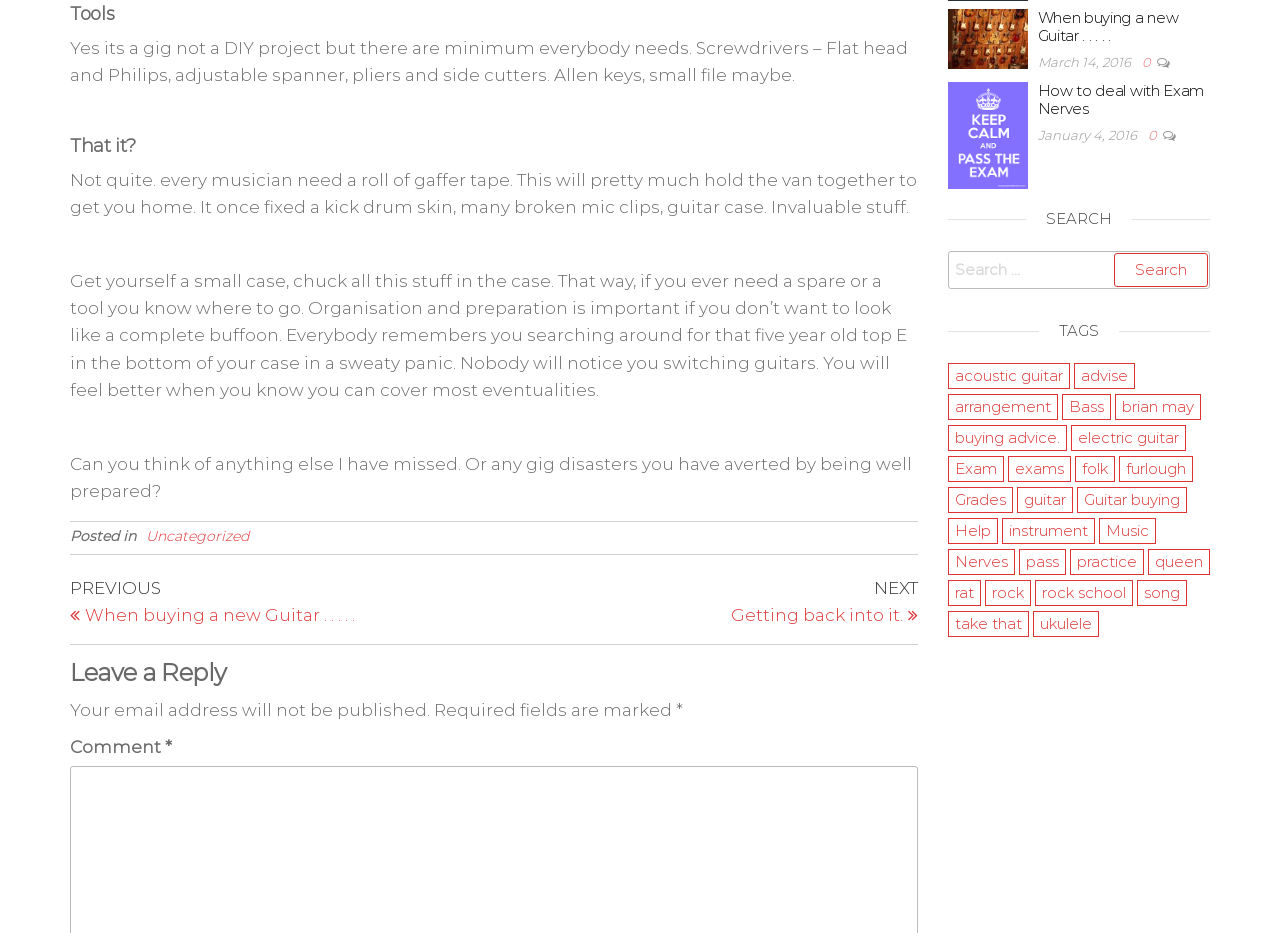Please indicate the bounding box coordinates of the element's region to be clicked to achieve the instruction: "Click on the 'Next Post' link". Provide the coordinates as four float numbers between 0 and 1, i.e., [left, top, right, bottom].

[0.386, 0.616, 0.717, 0.67]